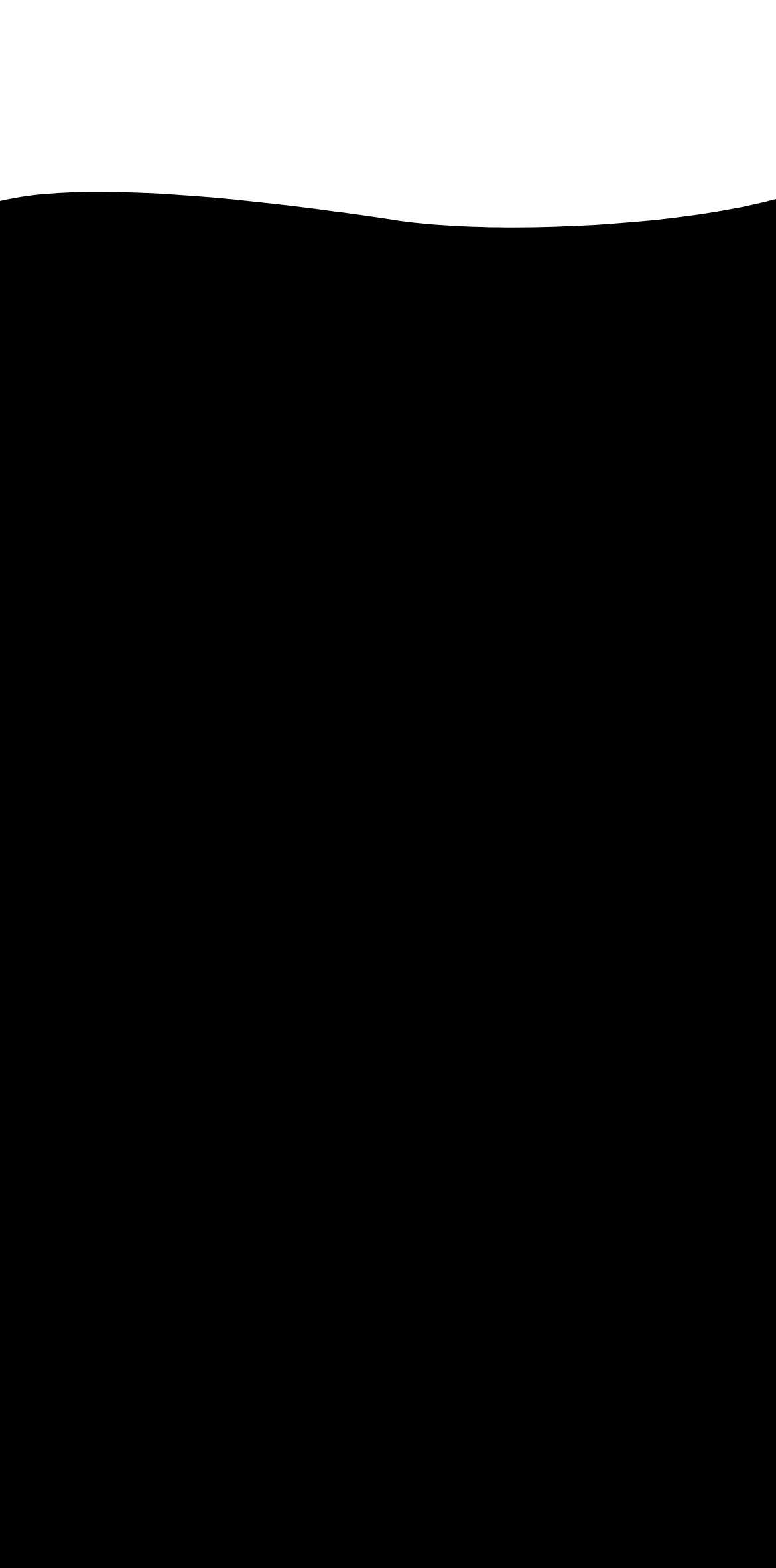Specify the bounding box coordinates for the region that must be clicked to perform the given instruction: "Visit Leviev Diamonds on Instagram".

[0.051, 0.954, 0.128, 0.992]